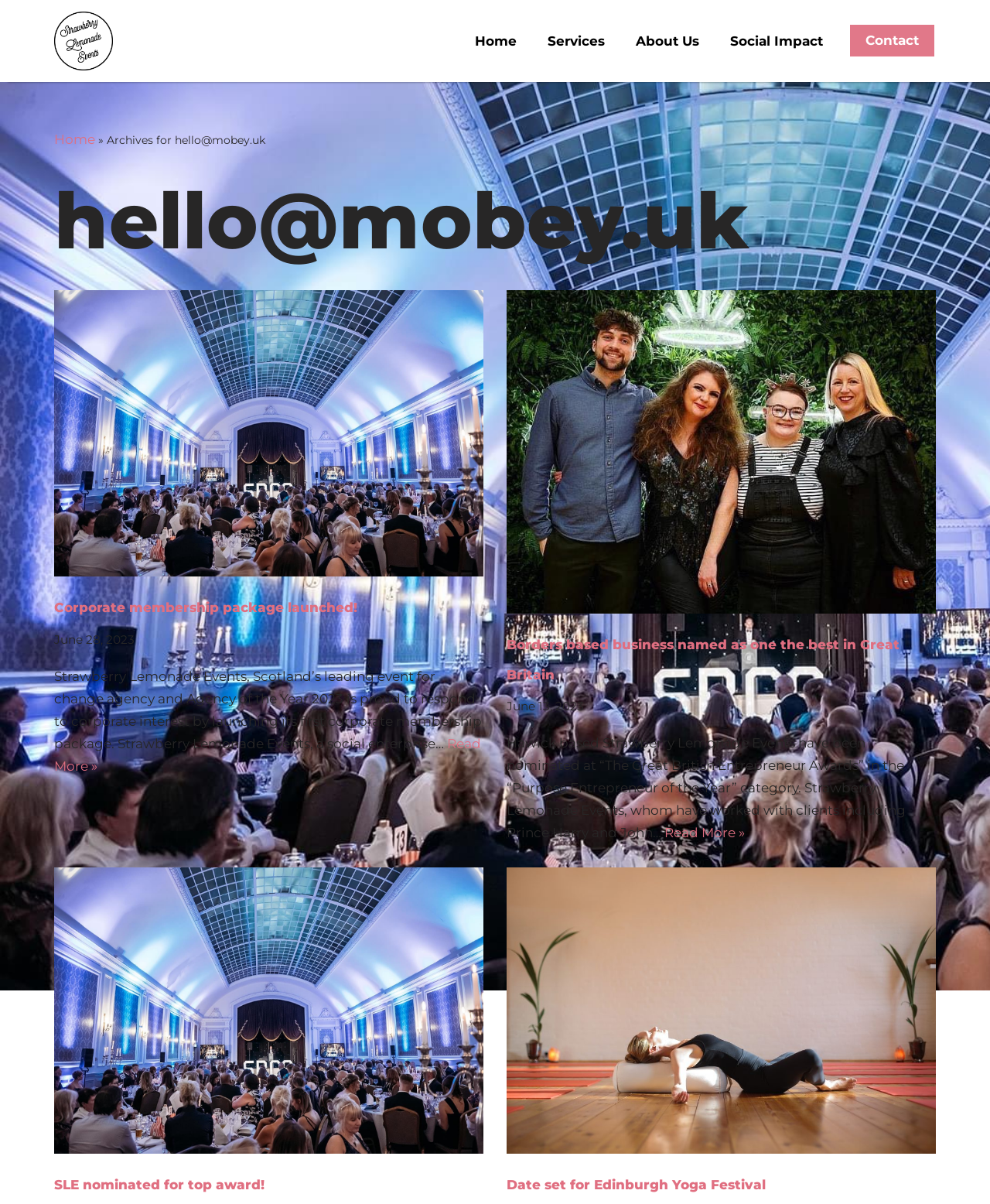Please locate the bounding box coordinates of the element that needs to be clicked to achieve the following instruction: "Share on Facebook". The coordinates should be four float numbers between 0 and 1, i.e., [left, top, right, bottom].

None